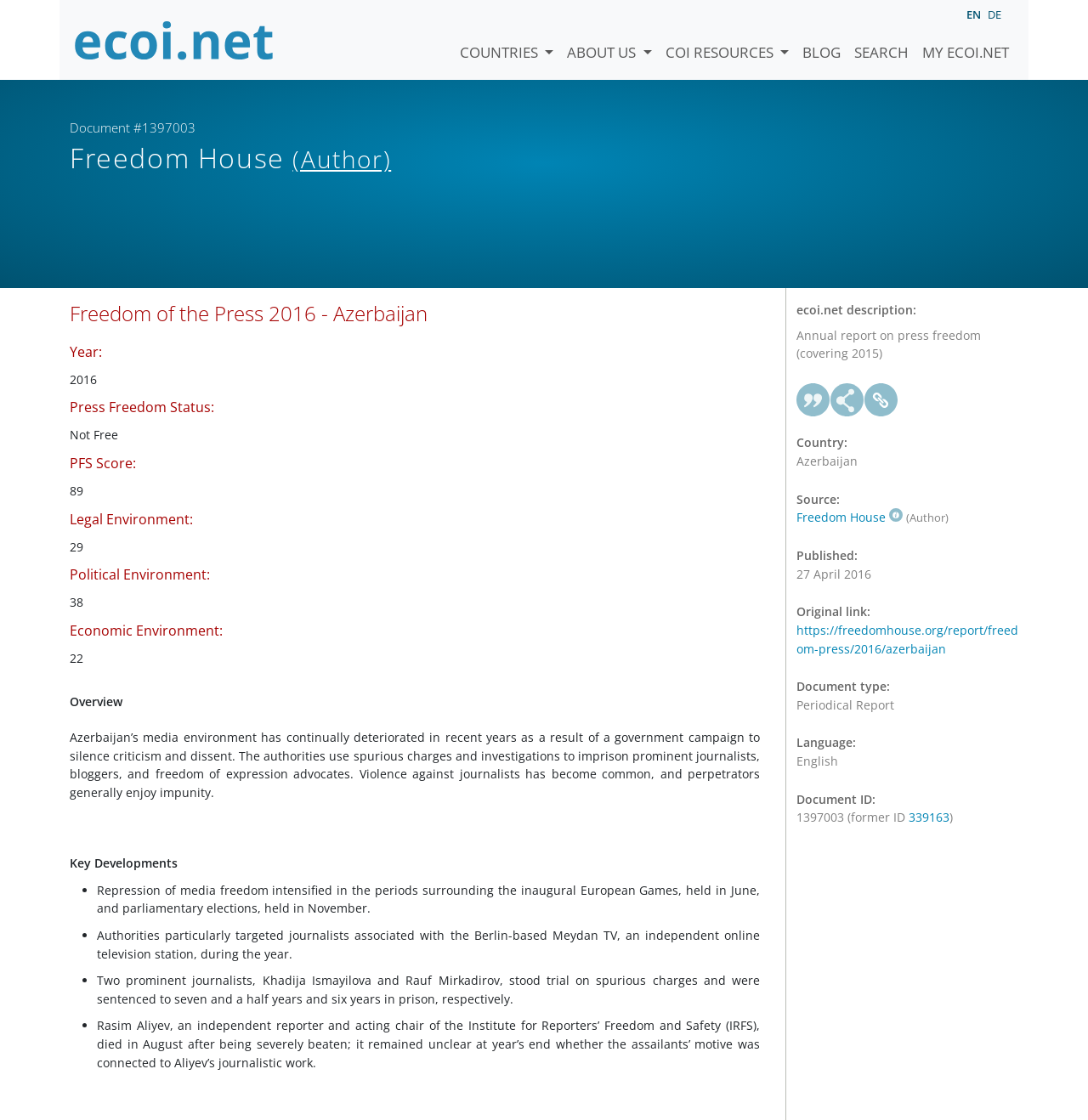Locate the bounding box coordinates of the element you need to click to accomplish the task described by this instruction: "Click the 'SEARCH' link".

[0.779, 0.015, 0.841, 0.057]